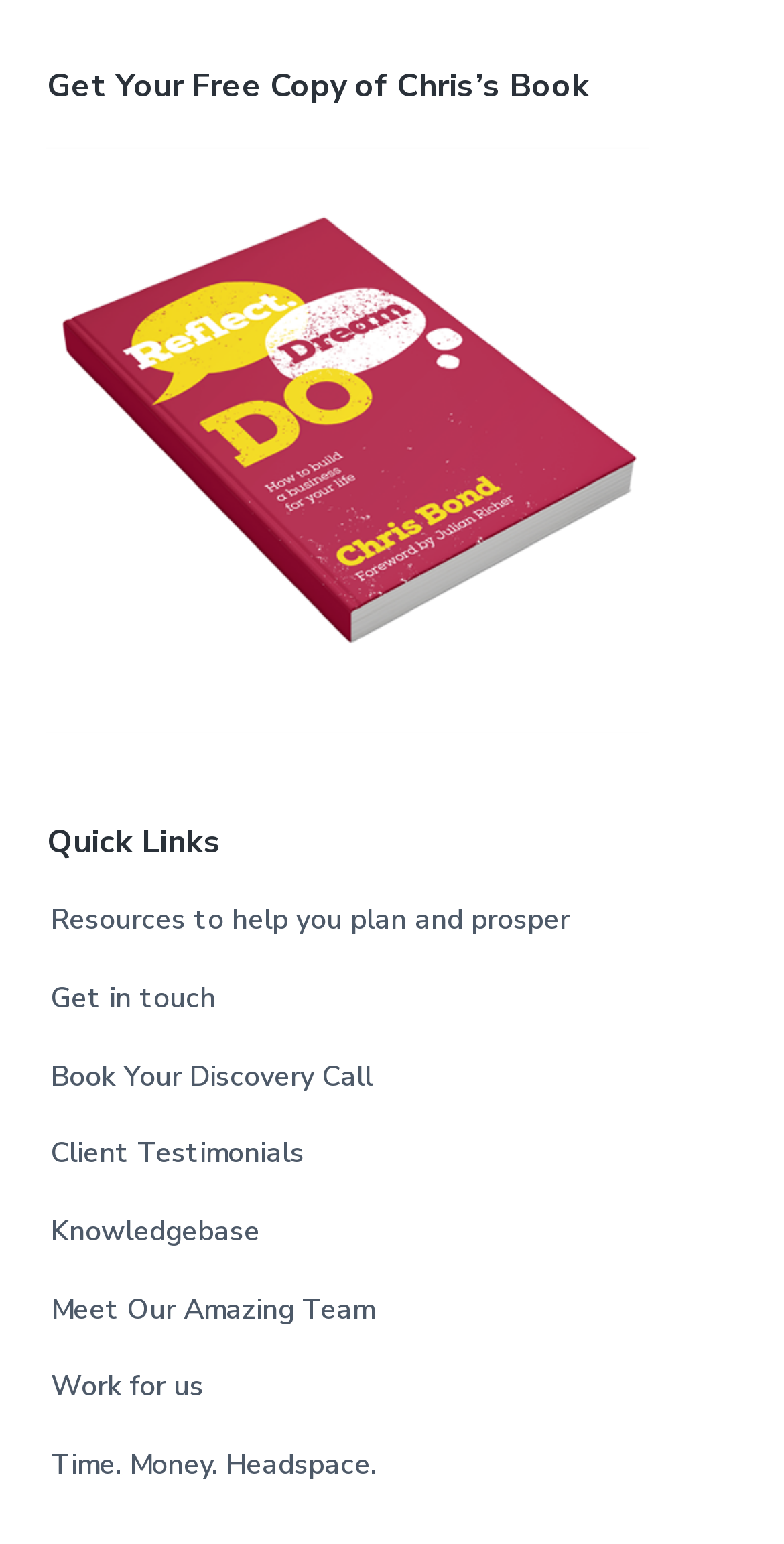Please locate the bounding box coordinates for the element that should be clicked to achieve the following instruction: "Get a free copy of Chris's book". Ensure the coordinates are given as four float numbers between 0 and 1, i.e., [left, top, right, bottom].

[0.06, 0.044, 0.94, 0.07]